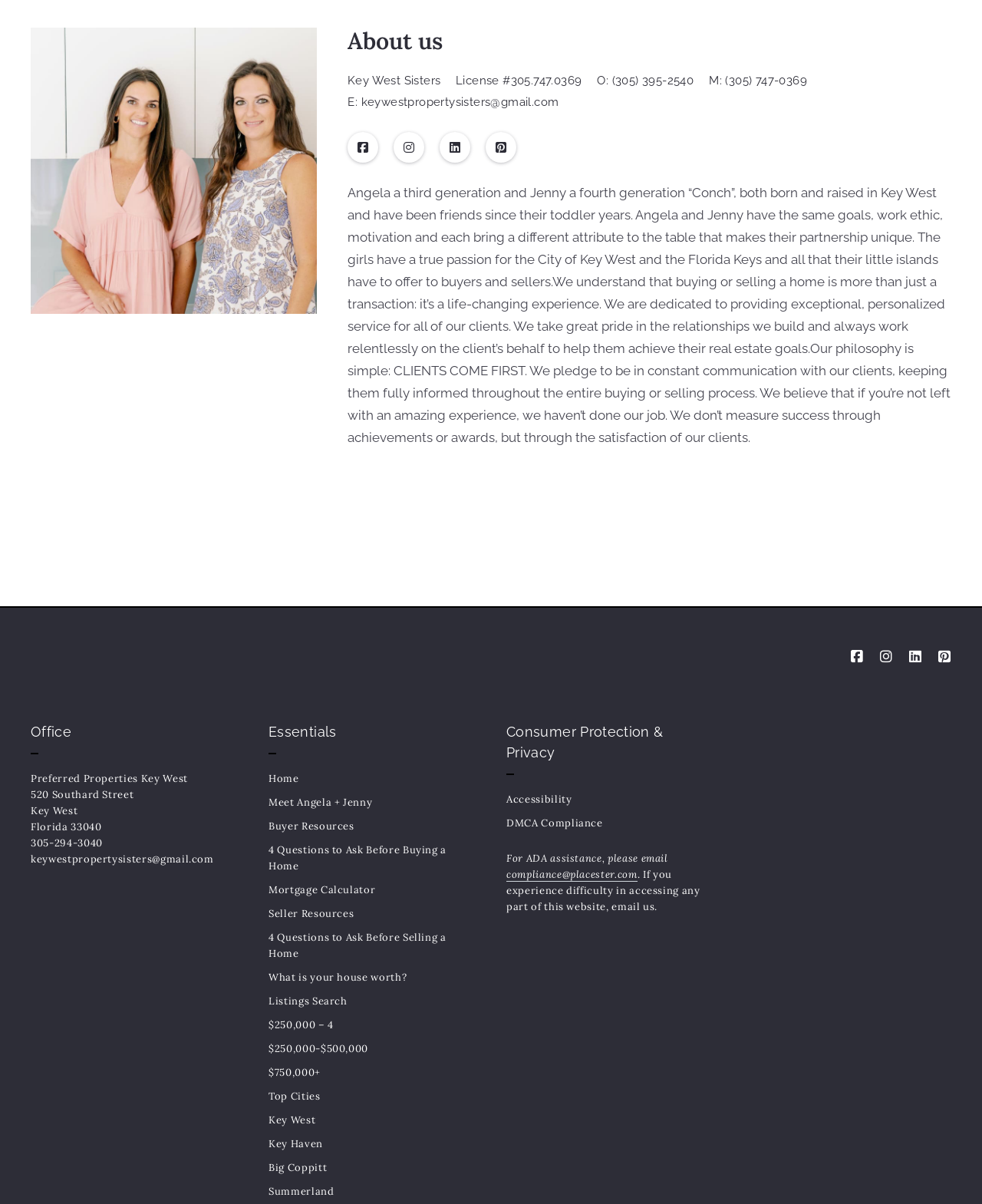Utilize the details in the image to give a detailed response to the question: What is the profession of Angela and Jenny?

Based on the webpage, Angela and Jenny are described as 'third generation' and 'fourth generation “Conch”' respectively, and they have a 'true passion for the City of Key West and the Florida Keys'. They are also mentioned to have the same goals, work ethic, and motivation, which suggests they are partners in a profession. Further, the webpage provides information about buying and selling homes, and mentions 'real estate goals', which implies that Angela and Jenny are real estate agents.